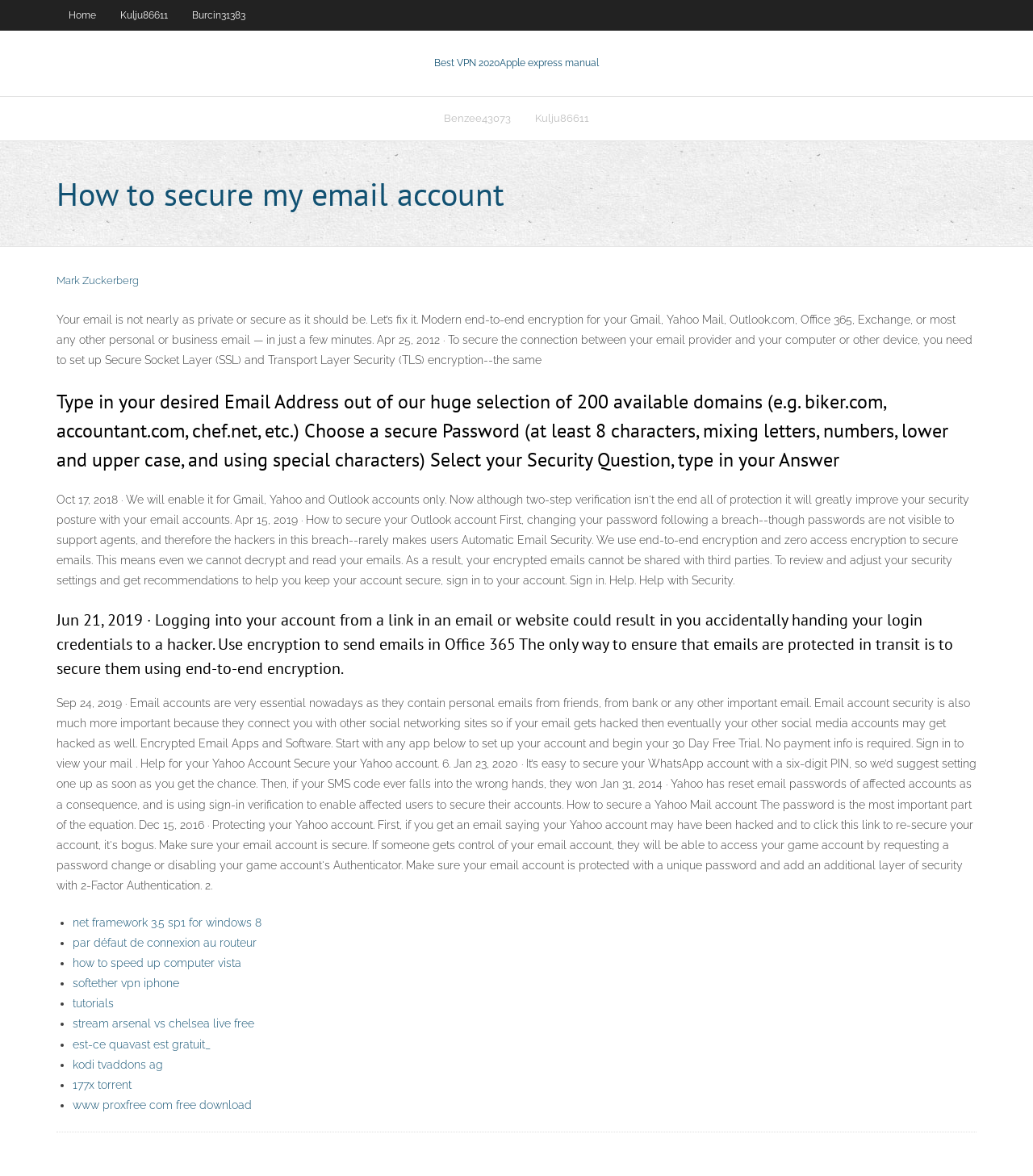Determine the bounding box coordinates of the target area to click to execute the following instruction: "Click on the 'Best VPN 2020' link."

[0.42, 0.048, 0.484, 0.058]